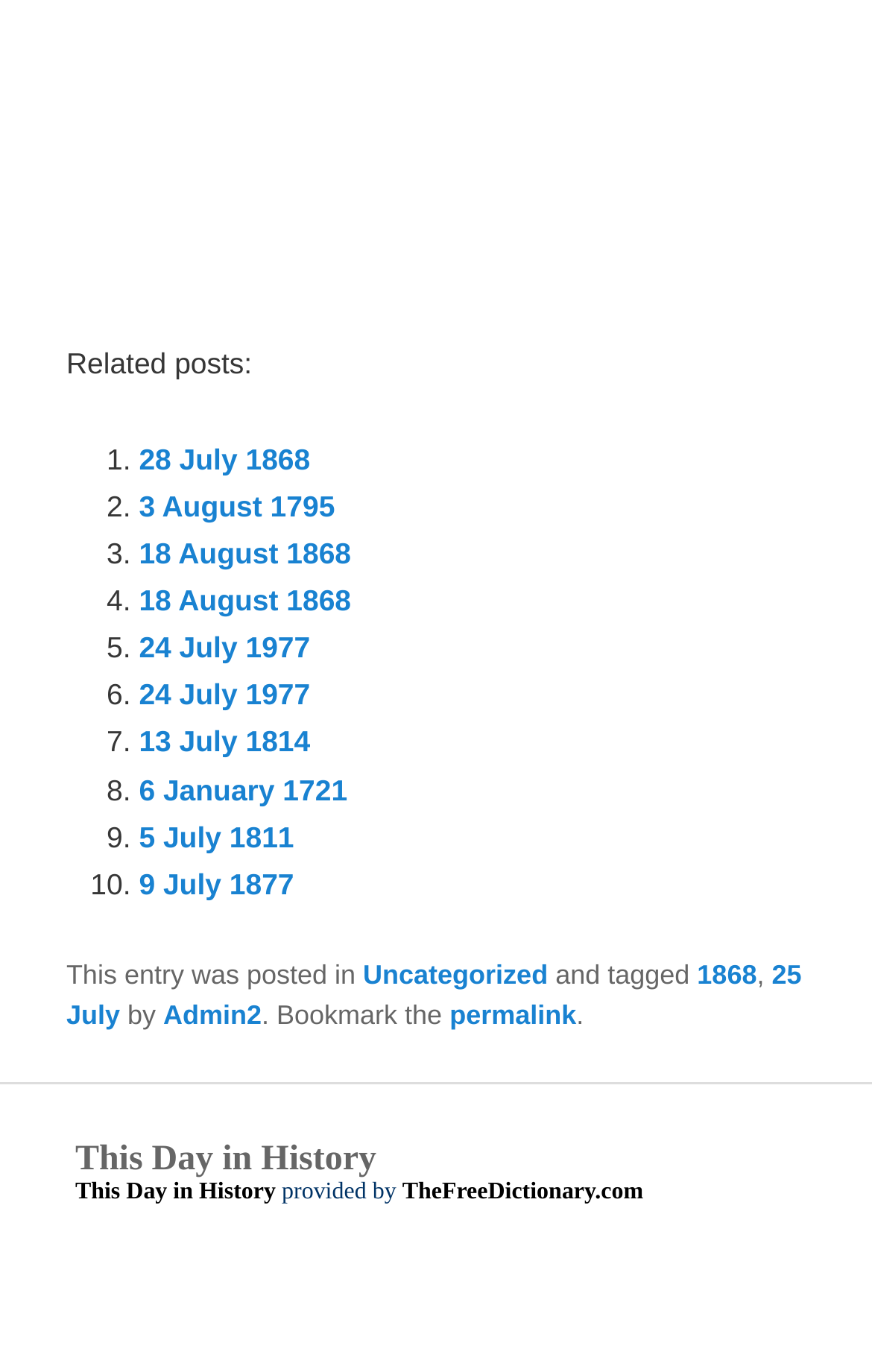Please identify the bounding box coordinates of the element on the webpage that should be clicked to follow this instruction: "Go to the Uncategorized category". The bounding box coordinates should be given as four float numbers between 0 and 1, formatted as [left, top, right, bottom].

[0.416, 0.699, 0.628, 0.722]